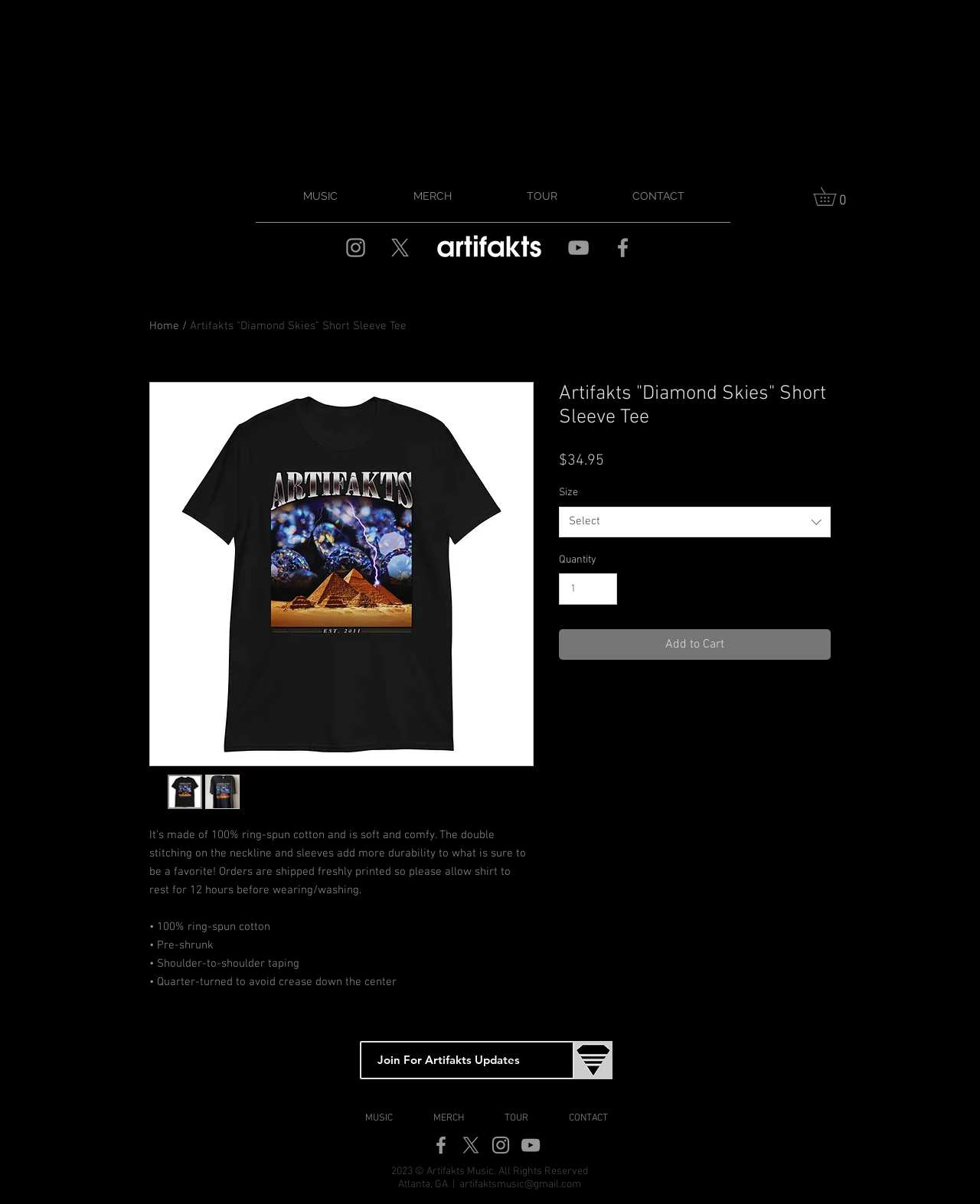Answer the following inquiry with a single word or phrase:
How much does the Artifakts 'Diamond Skies' Short Sleeve Tee cost?

$34.95